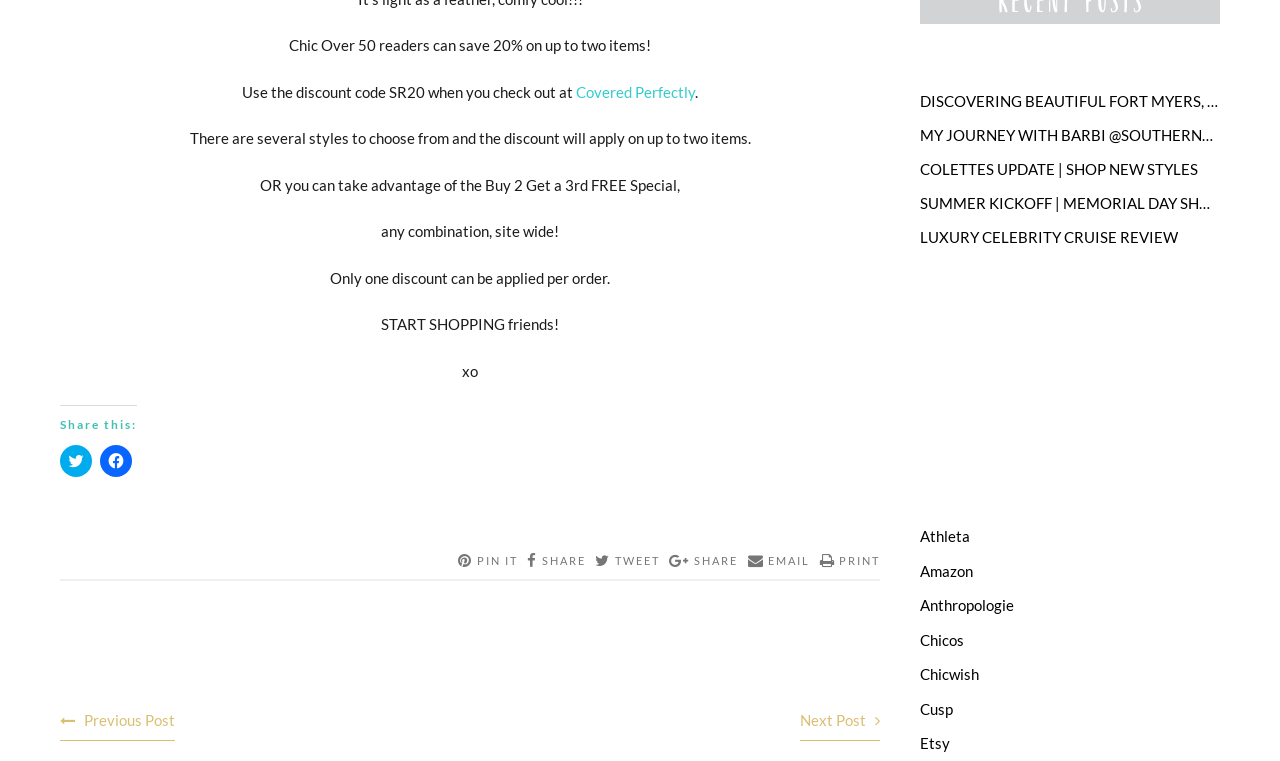Can you find the bounding box coordinates for the element that needs to be clicked to execute this instruction: "Read the previous post"? The coordinates should be given as four float numbers between 0 and 1, i.e., [left, top, right, bottom].

[0.047, 0.921, 0.137, 0.973]